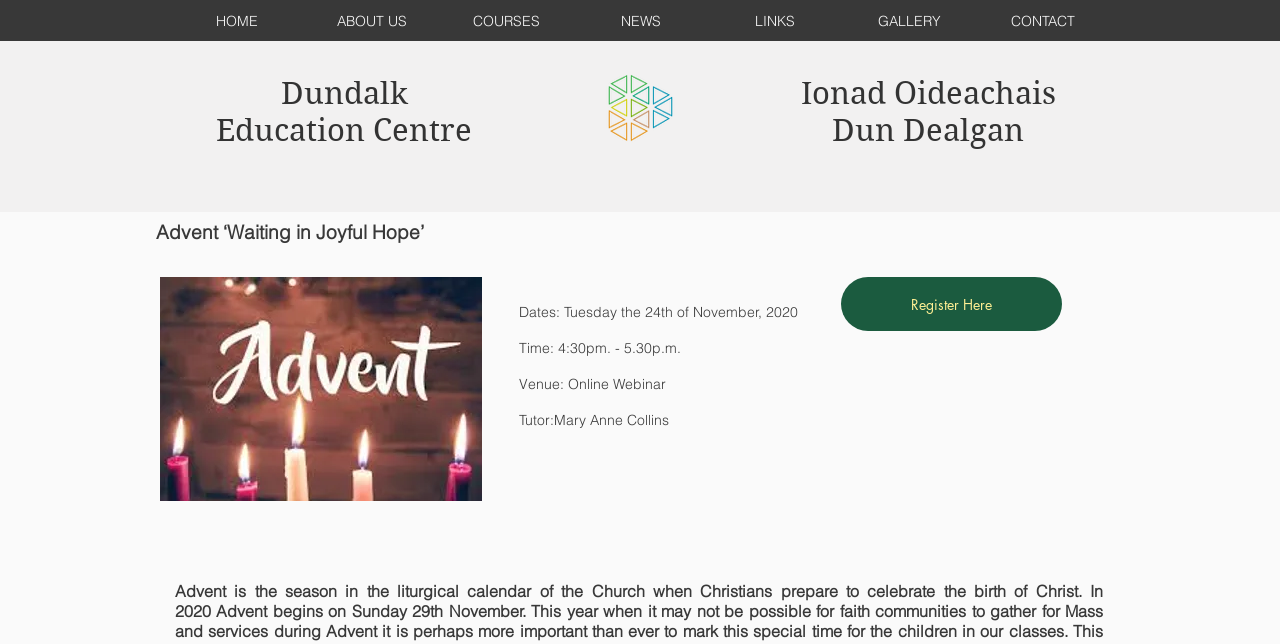Use a single word or phrase to respond to the question:
What is the name of the education centre?

Dundalk Education Centre